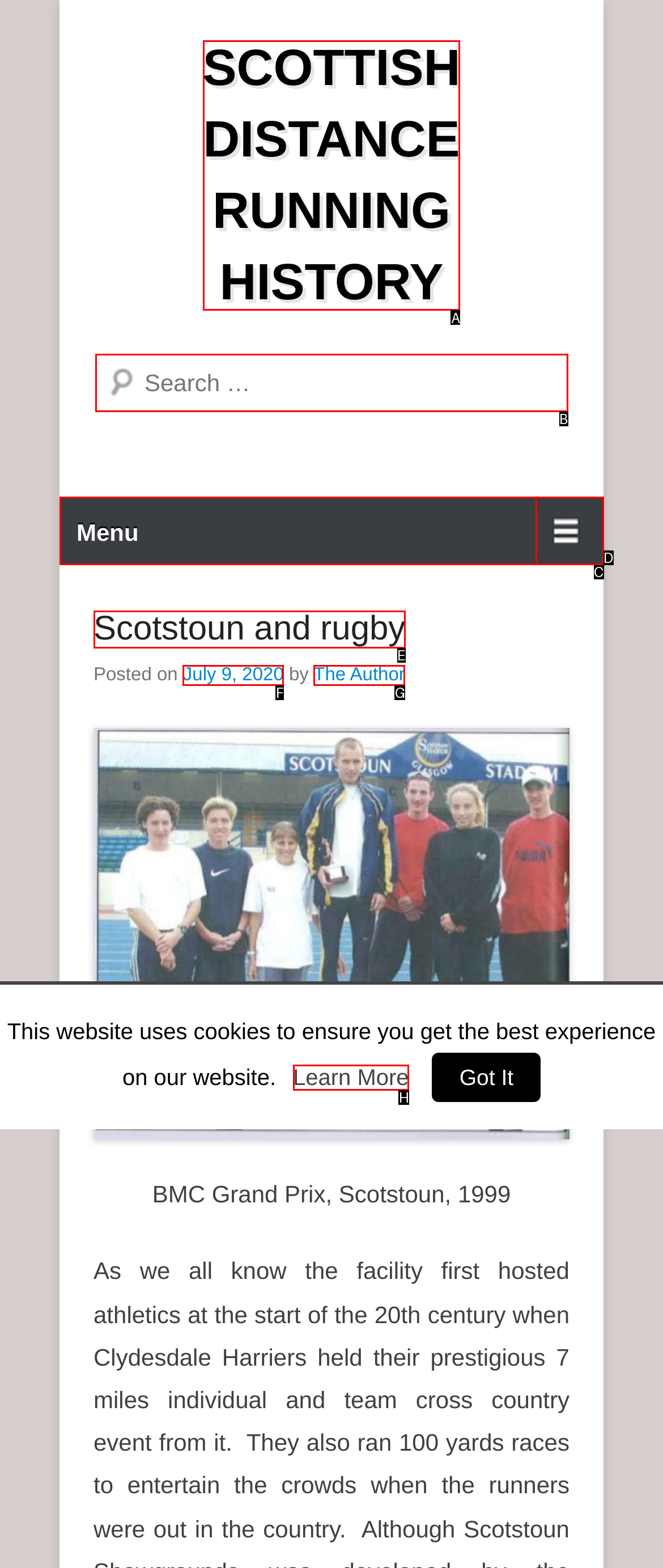Identify the appropriate choice to fulfill this task: Click on RETURN AND REFUND POLICY
Respond with the letter corresponding to the correct option.

None